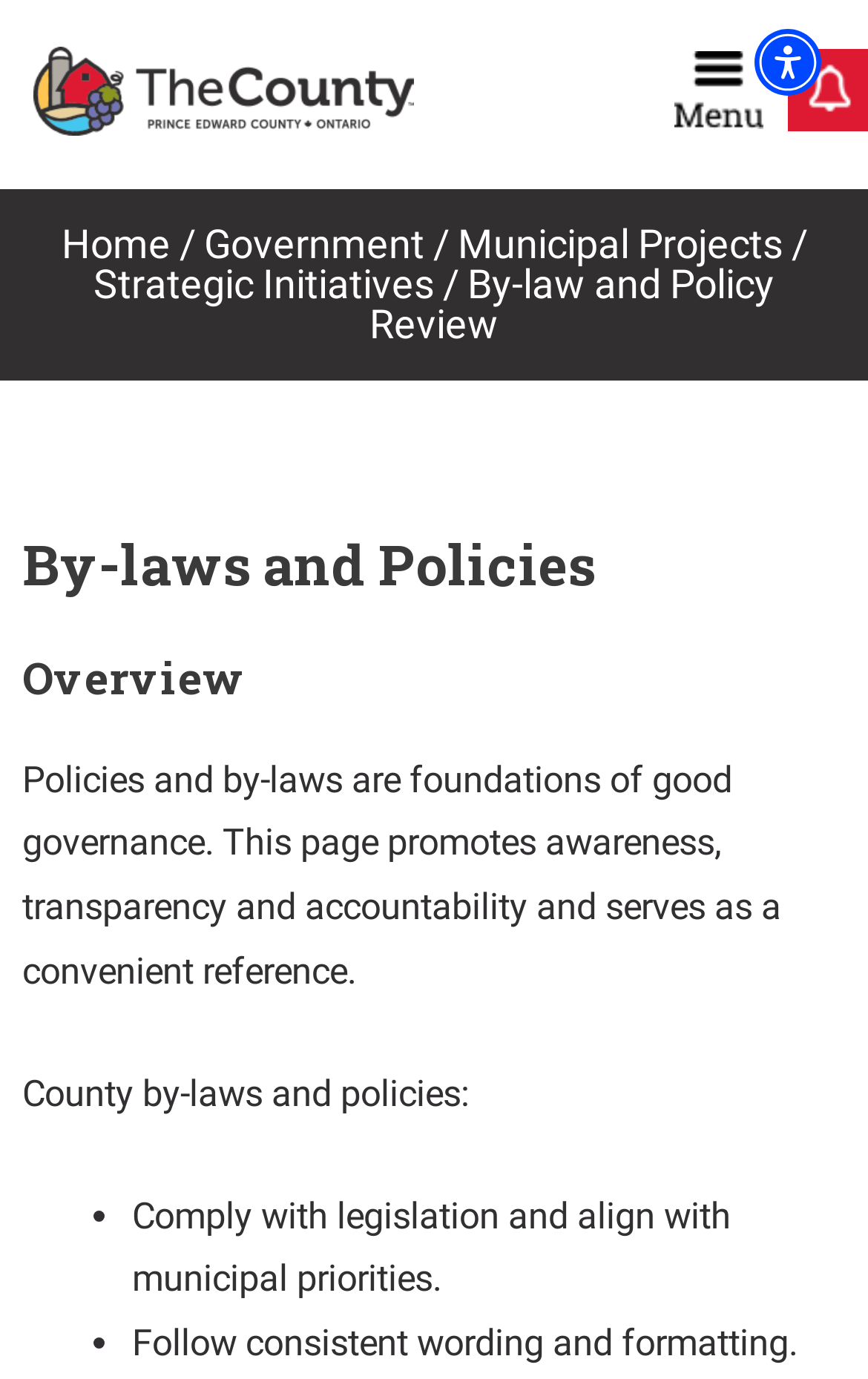Is there a search bar present on the webpage?
Examine the image and provide an in-depth answer to the question.

The presence of a search bar is indicated by the element 'search '' with bounding box coordinates [0.658, 0.024, 0.712, 0.071], which suggests that users can search for specific content on the webpage.